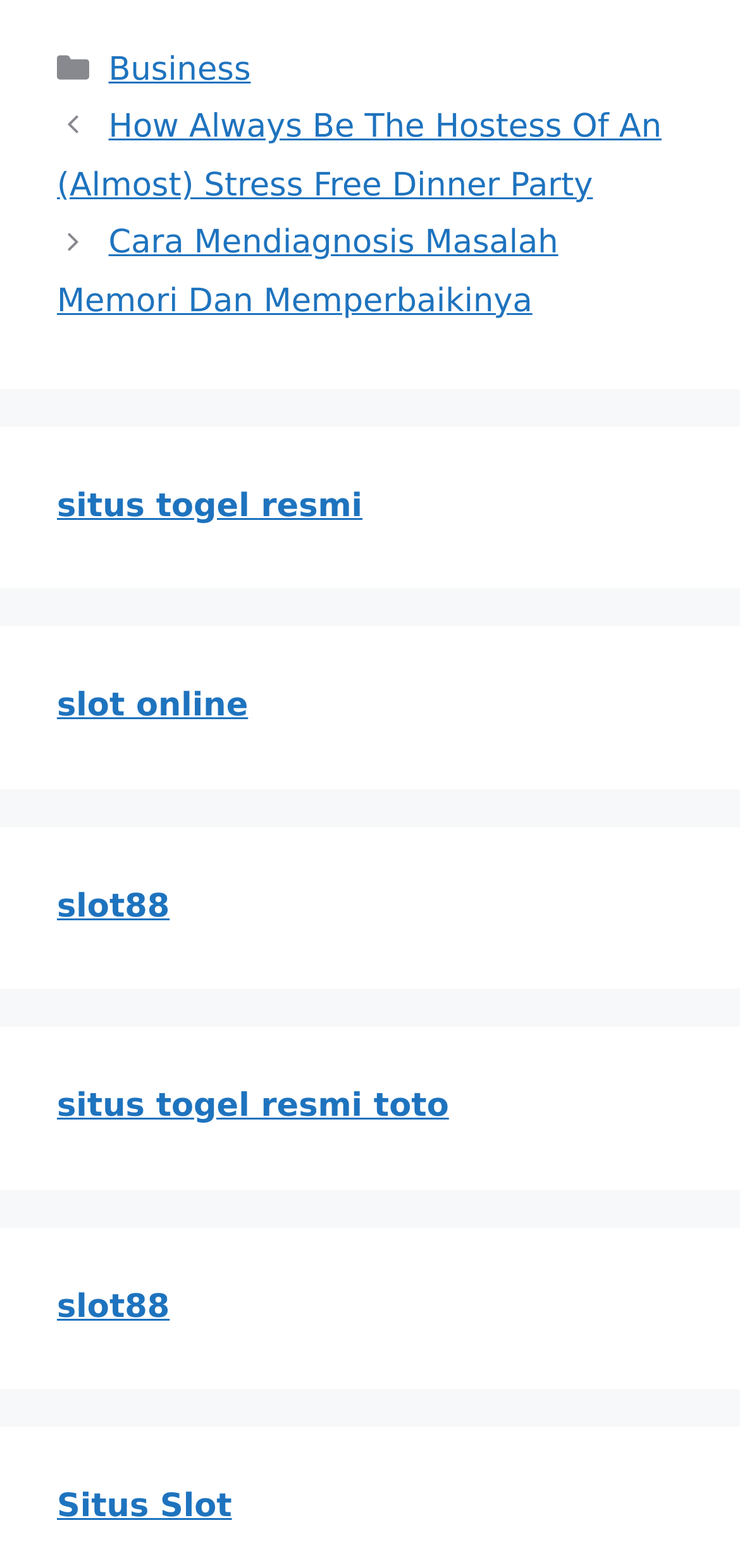Find the bounding box coordinates of the clickable element required to execute the following instruction: "View post details". Provide the coordinates as four float numbers between 0 and 1, i.e., [left, top, right, bottom].

None